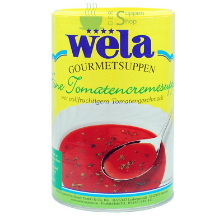Give a concise answer of one word or phrase to the question: 
What is the texture of the soup?

Luscious